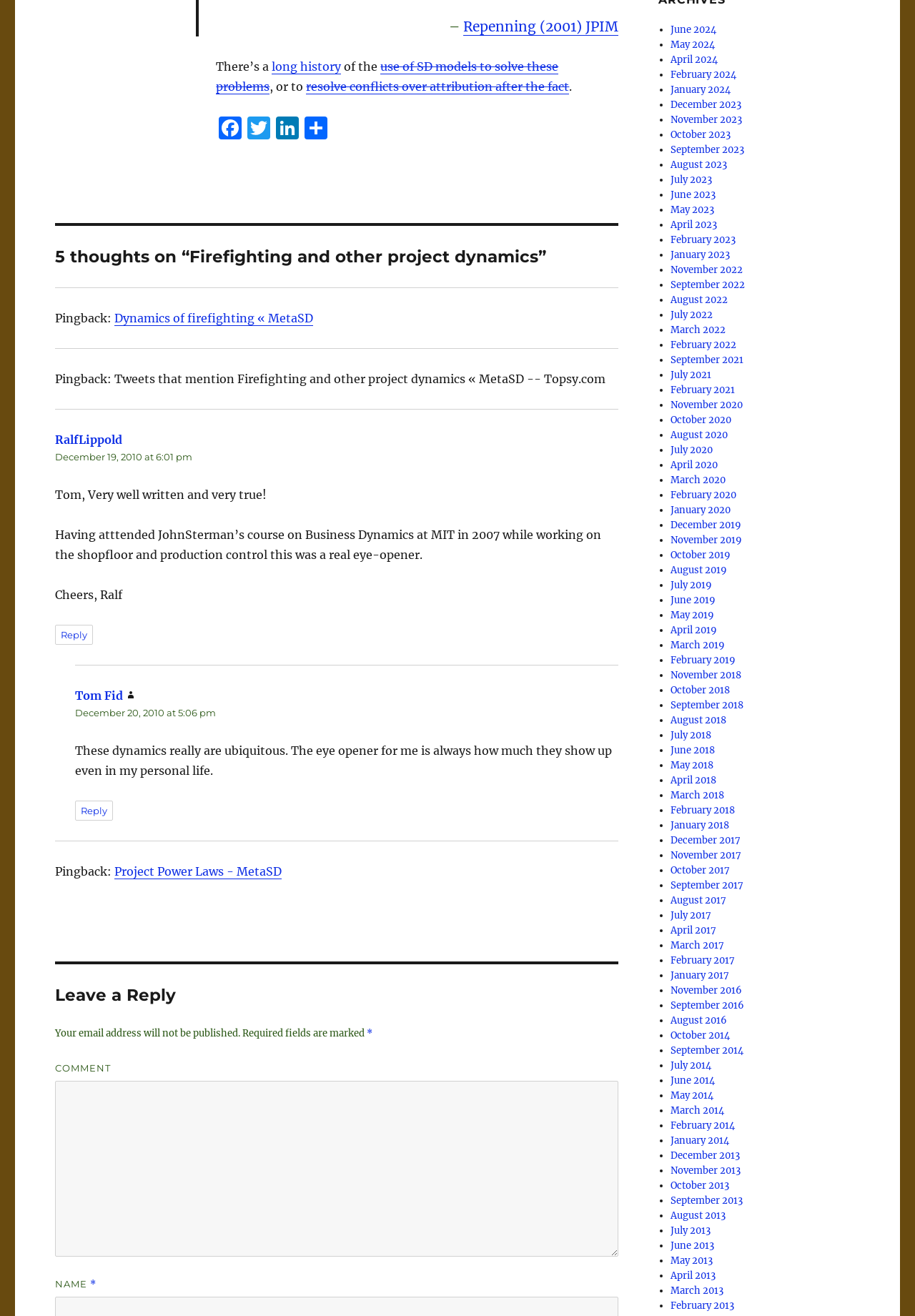Provide the bounding box for the UI element matching this description: "parent_node: COMMENT name="comment"".

[0.06, 0.821, 0.676, 0.955]